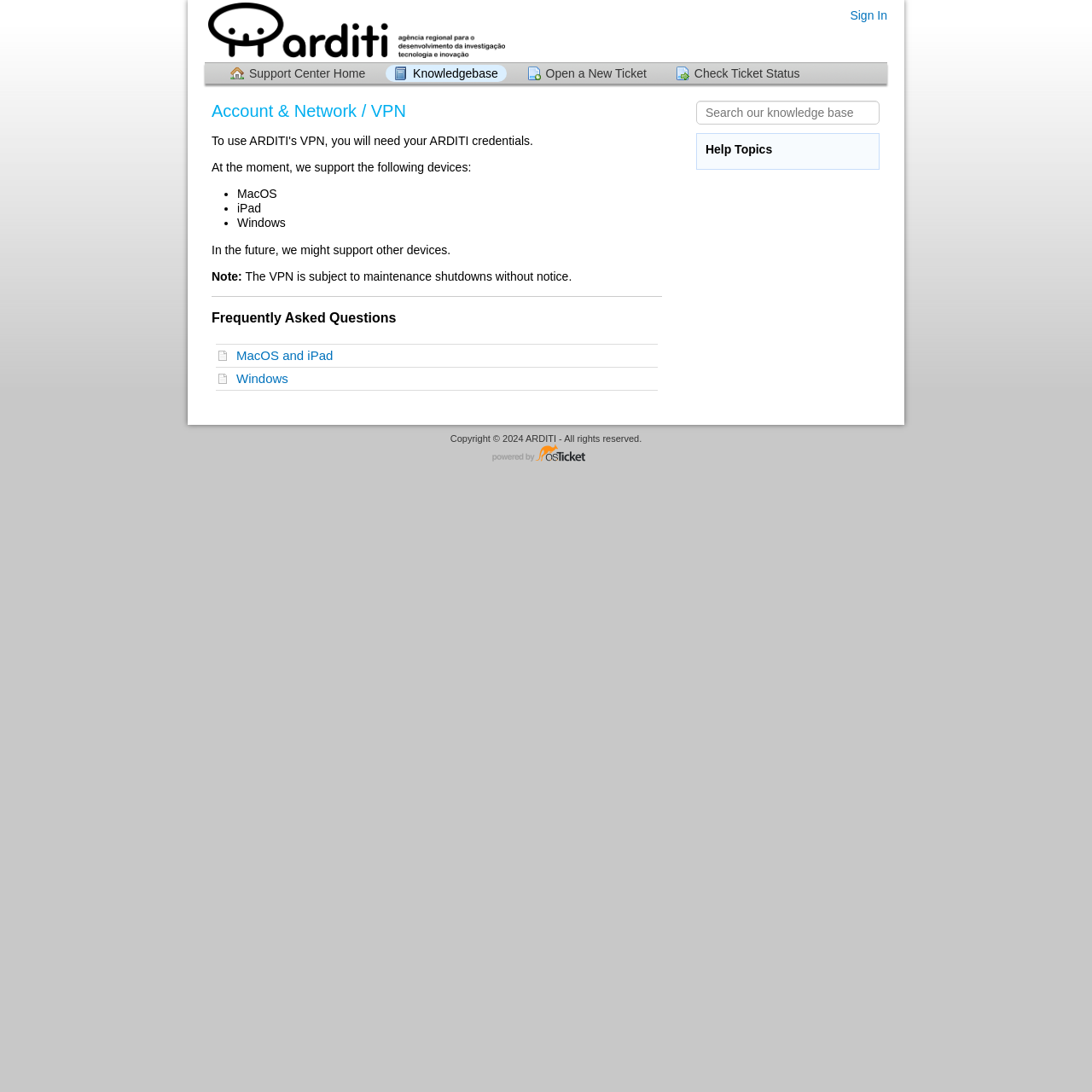Locate the bounding box coordinates of the element to click to perform the following action: 'Check ticket status'. The coordinates should be given as four float values between 0 and 1, in the form of [left, top, right, bottom].

[0.611, 0.059, 0.74, 0.075]